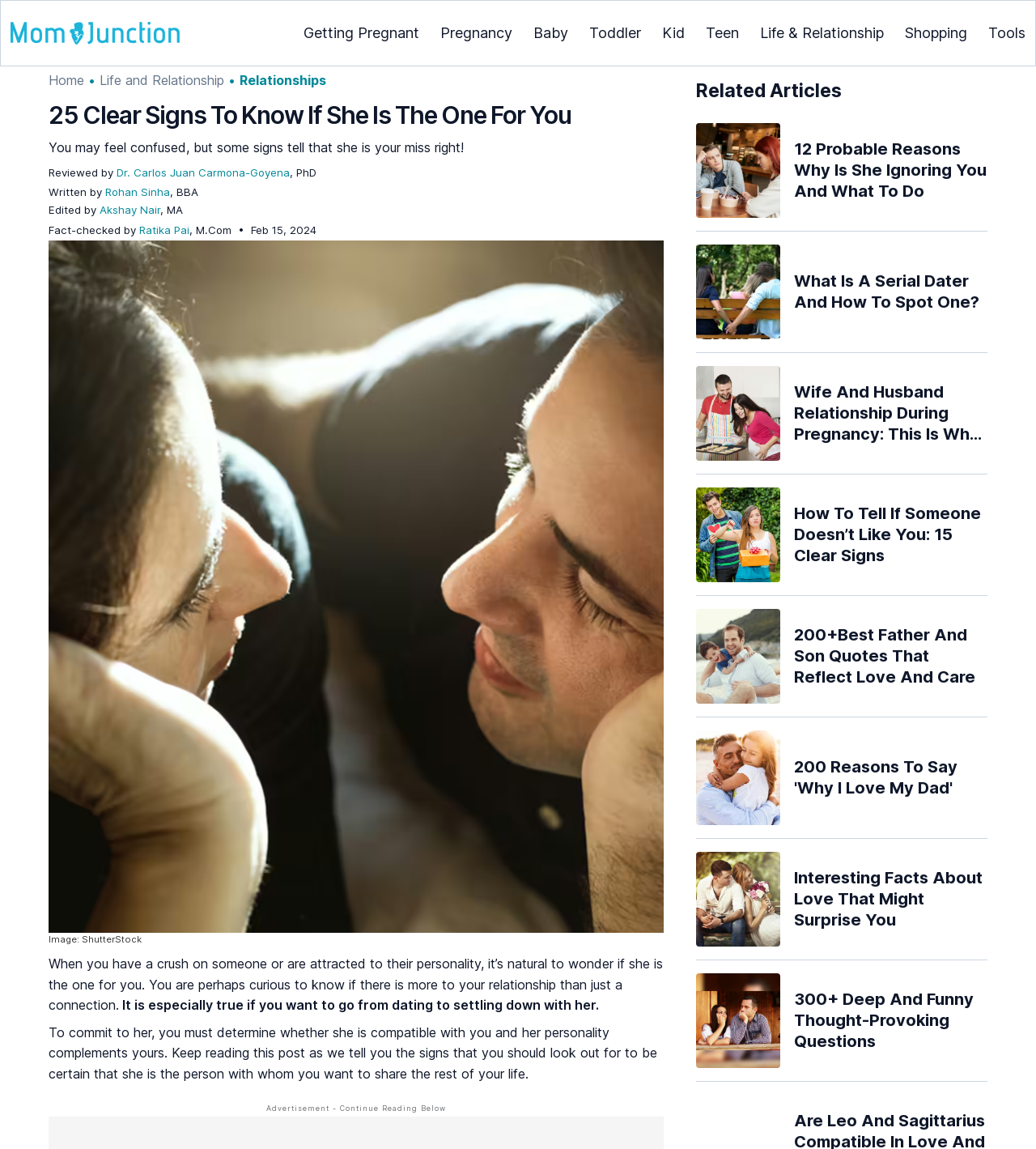What is the purpose of the article?
Based on the image, provide a one-word or brief-phrase response.

To help determine if someone is the right partner